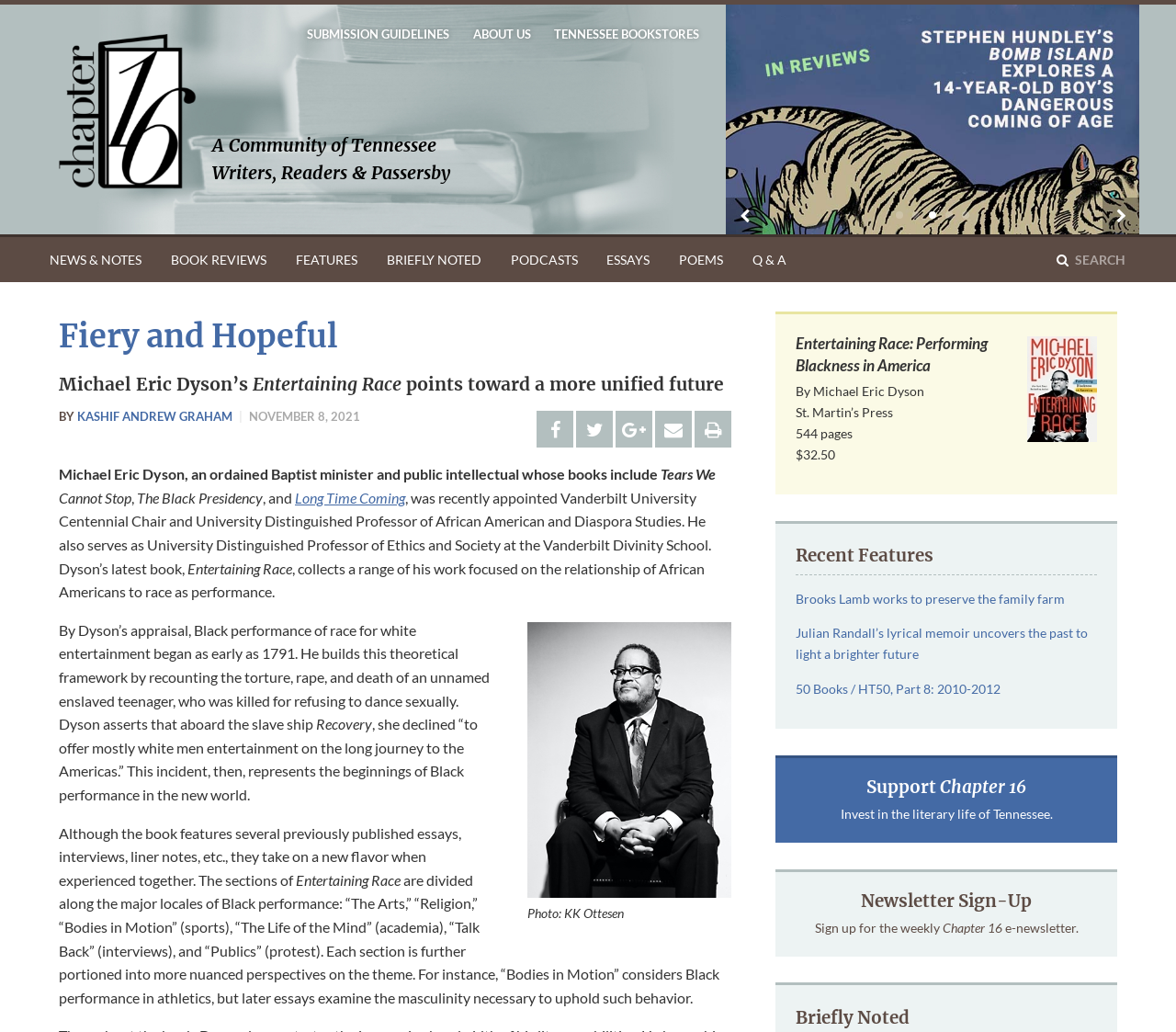Locate the bounding box coordinates of the element that should be clicked to execute the following instruction: "Learn about the author Michael Eric Dyson".

[0.05, 0.451, 0.562, 0.468]